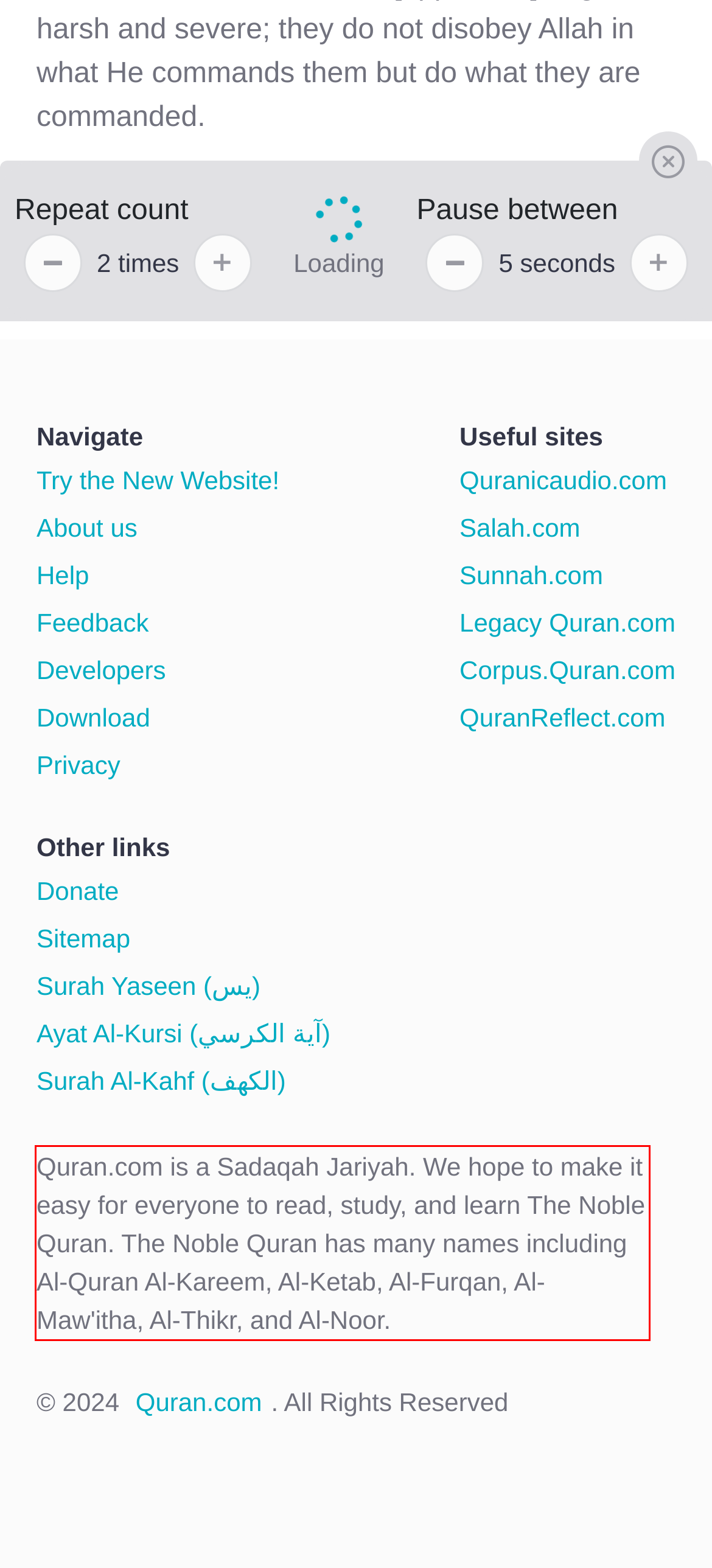Examine the webpage screenshot and use OCR to obtain the text inside the red bounding box.

Quran.com is a Sadaqah Jariyah. We hope to make it easy for everyone to read, study, and learn The Noble Quran. The Noble Quran has many names including Al-Quran Al-Kareem, Al-Ketab, Al-Furqan, Al-Maw'itha, Al-Thikr, and Al-Noor.